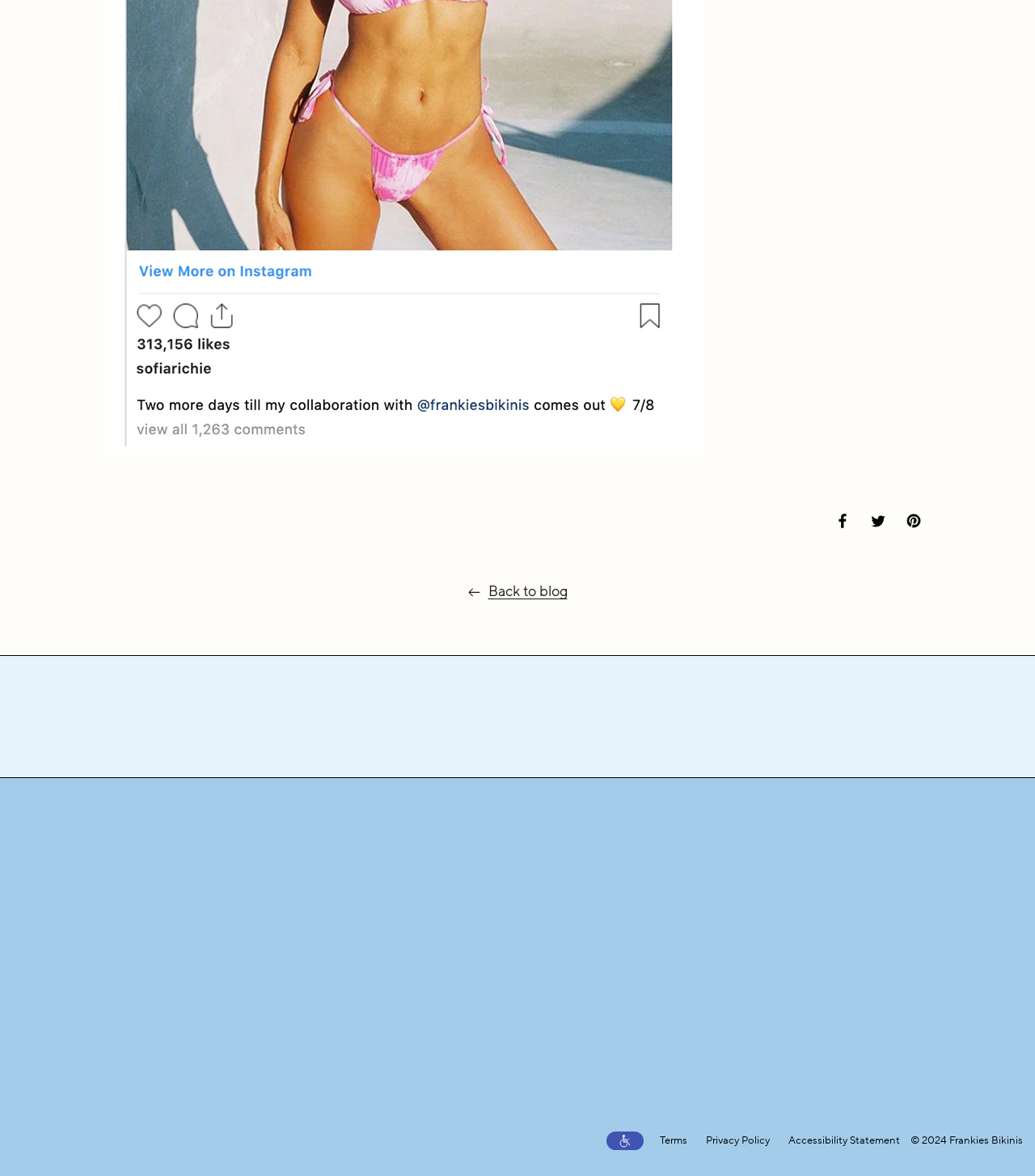What is the company's email address for support?
Based on the screenshot, give a detailed explanation to answer the question.

I found the company's email address for support by looking at the 'Help' section, where it lists 'support@frankiesbikinis.com' as the email address to contact for assistance.